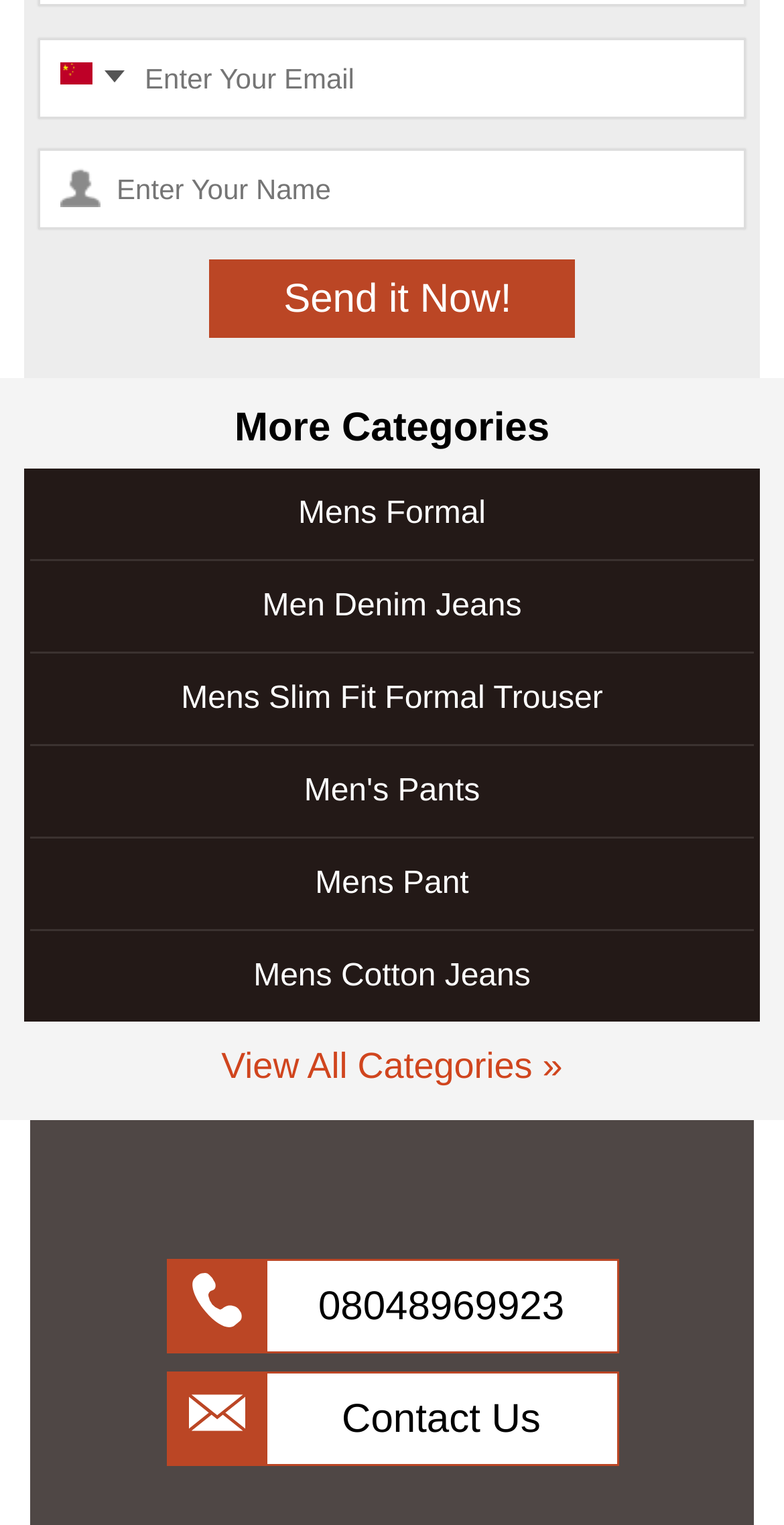Could you specify the bounding box coordinates for the clickable section to complete the following instruction: "Click Send it Now!"?

[0.265, 0.17, 0.735, 0.222]